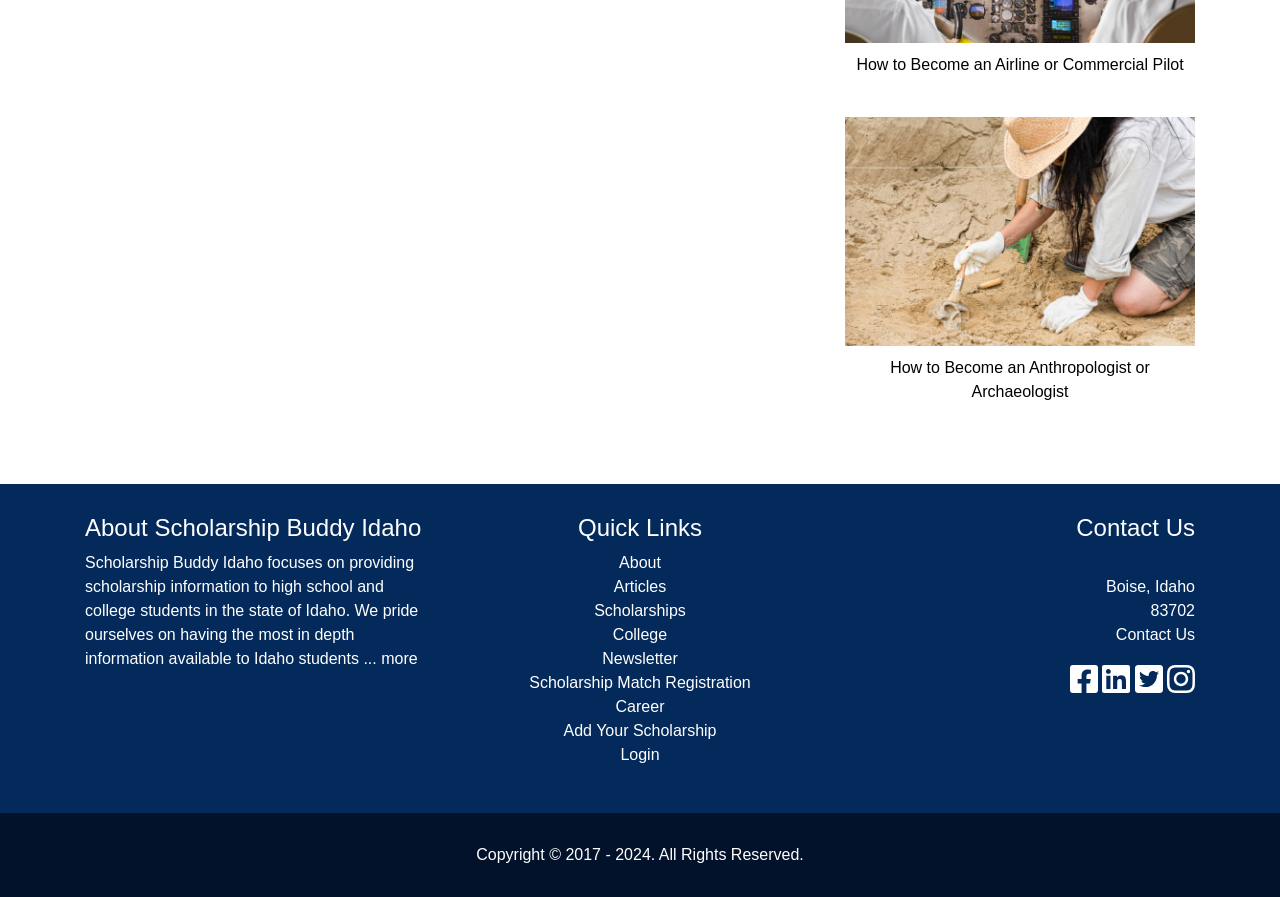Answer the question using only one word or a concise phrase: How many links are under the 'Quick Links' heading?

7